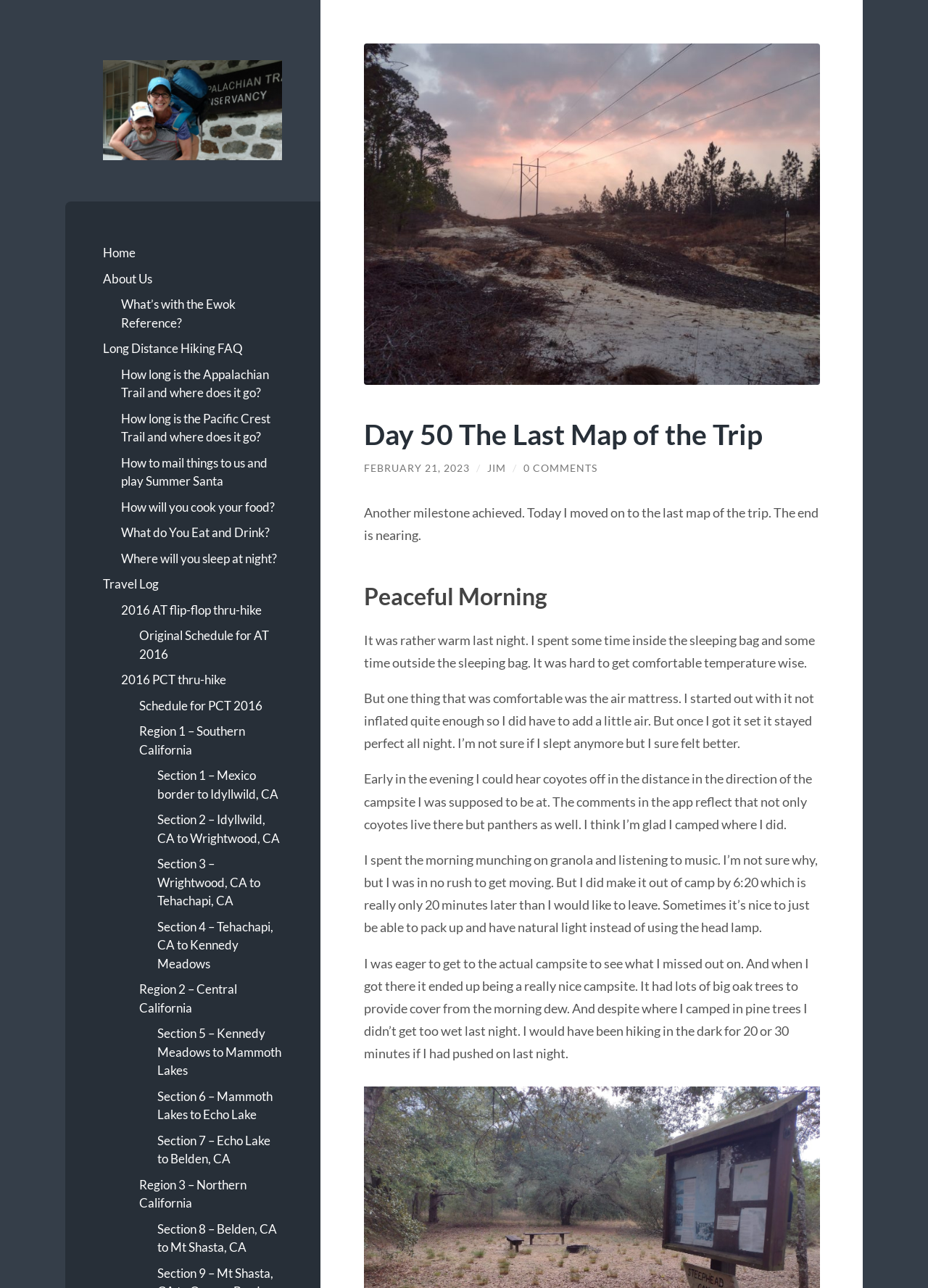Identify the coordinates of the bounding box for the element that must be clicked to accomplish the instruction: "Click on the 'Home' link".

[0.111, 0.186, 0.304, 0.206]